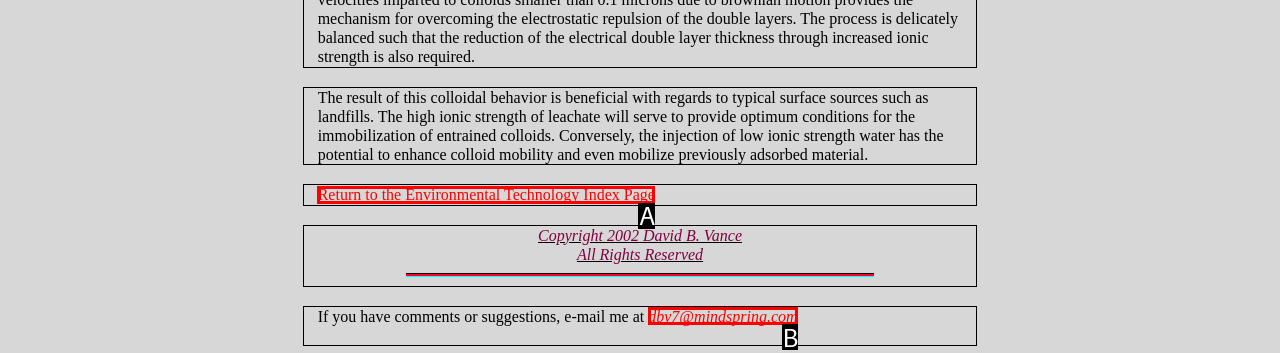Pinpoint the HTML element that fits the description: dbv7@mindspring.com
Answer by providing the letter of the correct option.

B